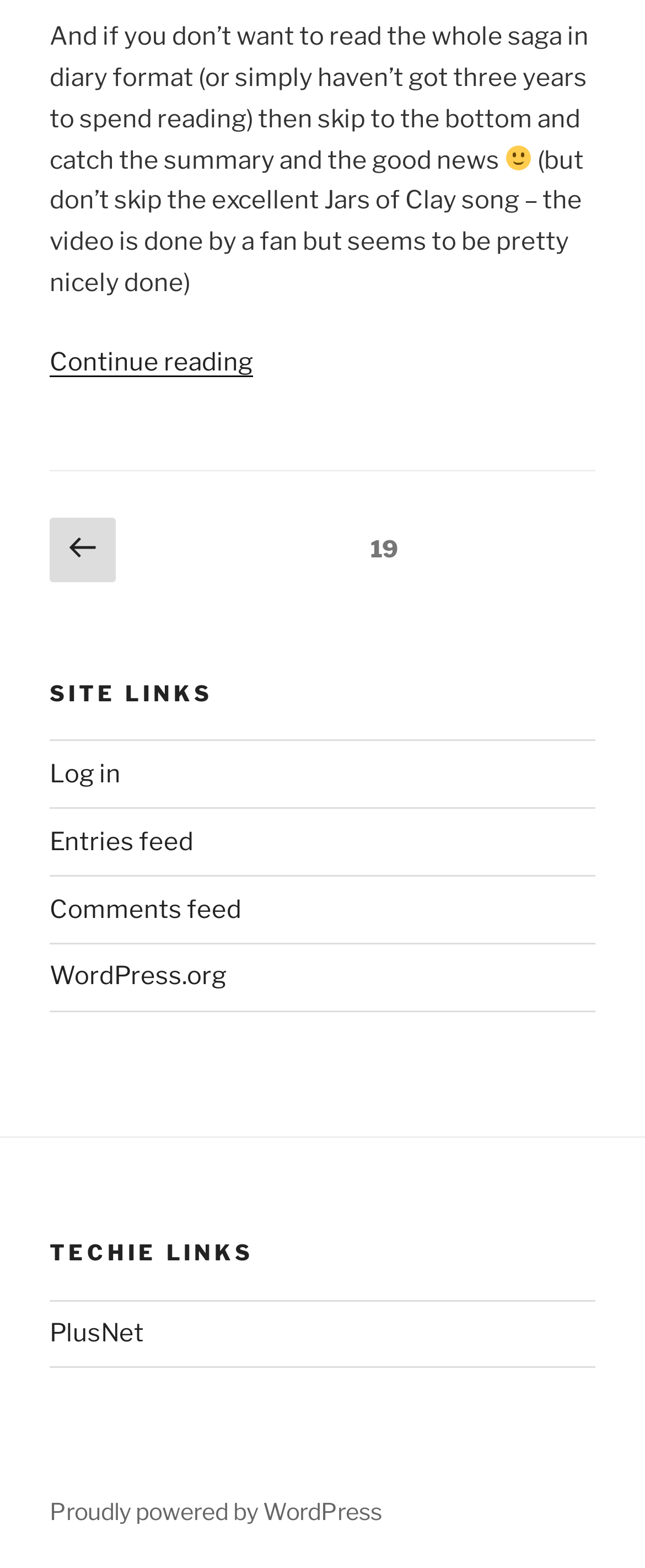Give a concise answer using only one word or phrase for this question:
What is the title of the current post?

No longer an atheist – what happened?